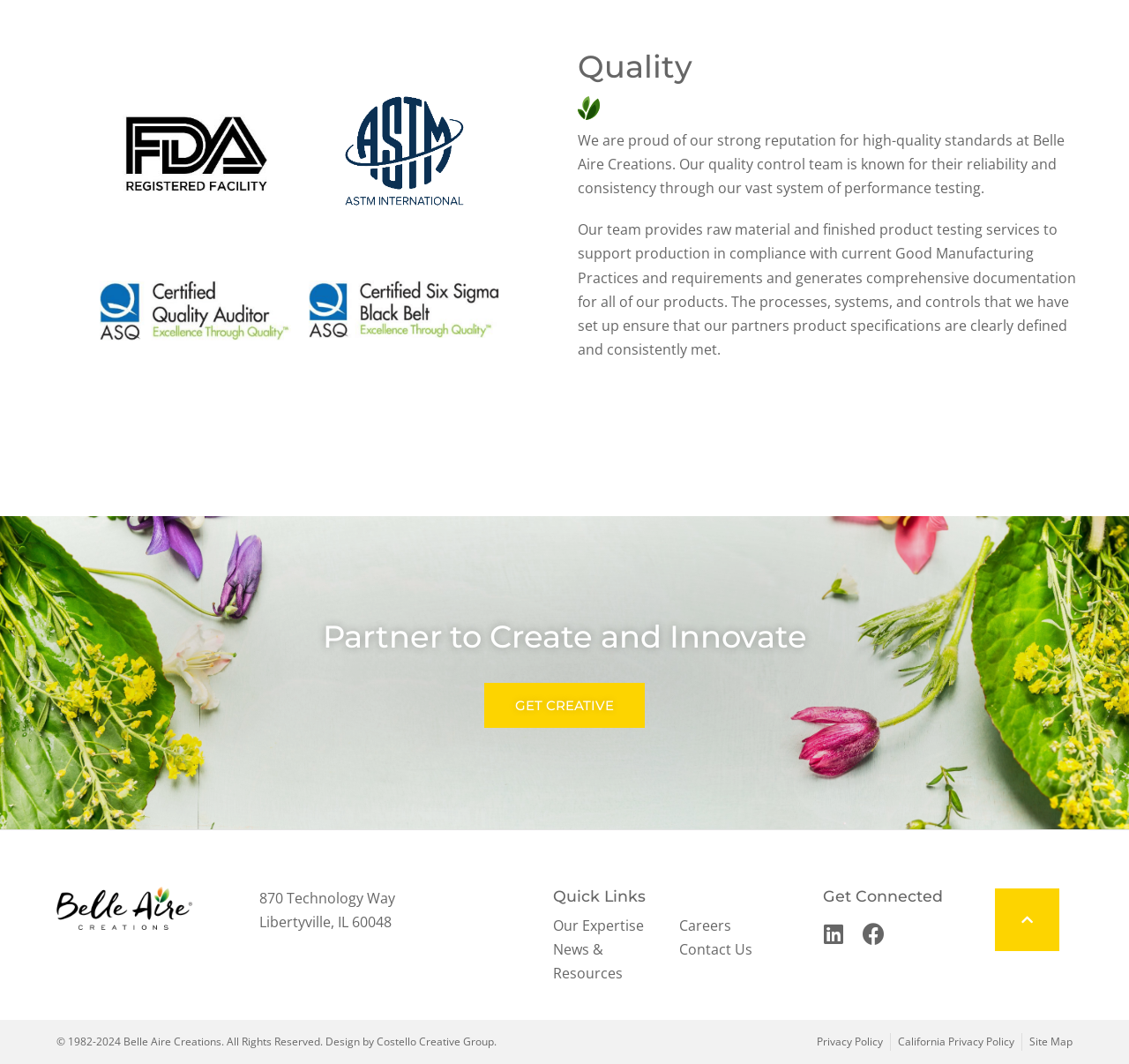Specify the bounding box coordinates of the area to click in order to follow the given instruction: "Learn about Funding for International Activities."

None